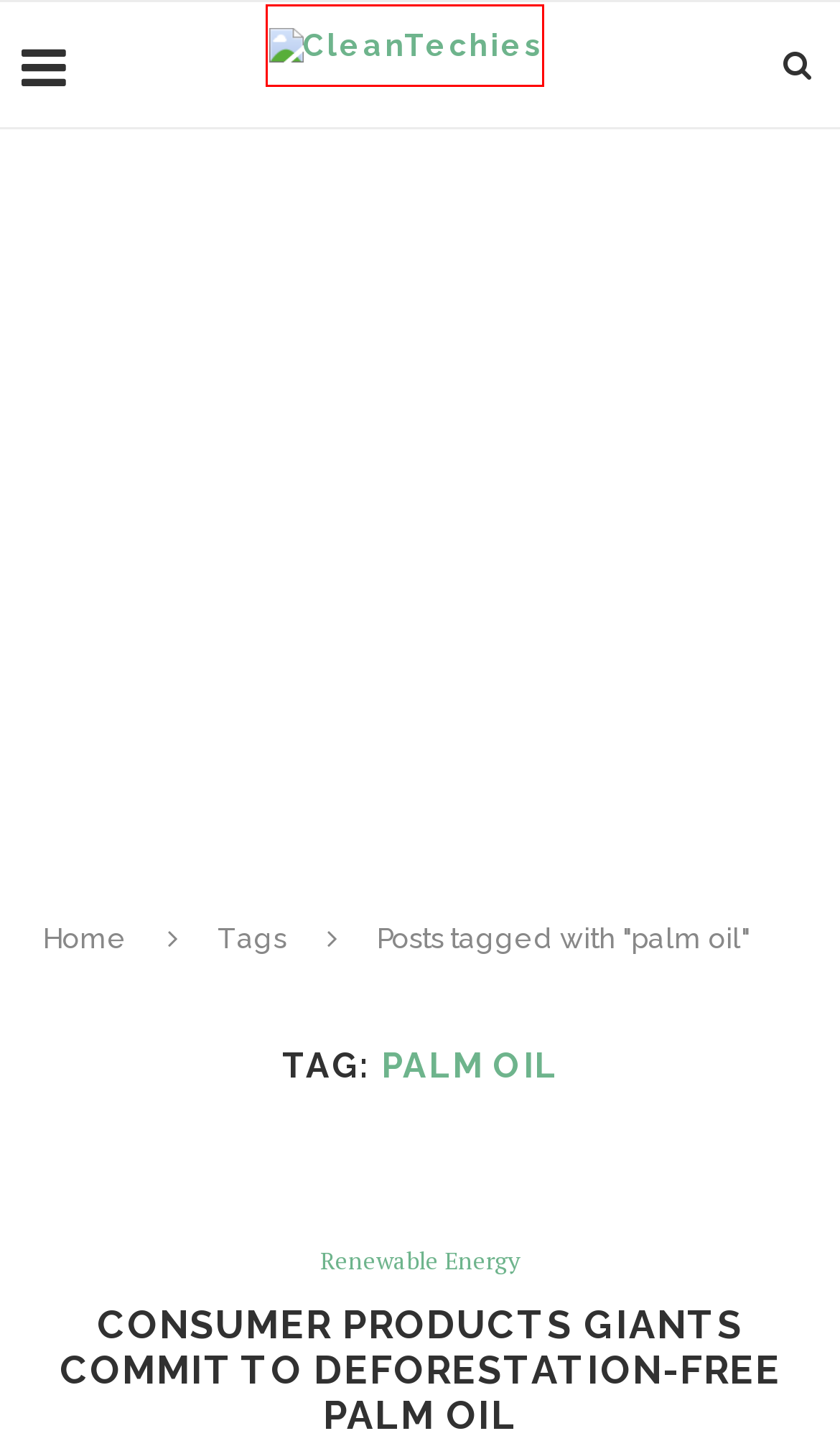Provided is a screenshot of a webpage with a red bounding box around an element. Select the most accurate webpage description for the page that appears after clicking the highlighted element. Here are the candidates:
A. Second-largest Palm Oil Company Commits to Preserving Valuable Forest – CleanTechies
B. Walter Wang – CleanTechies
C. Log In ‹ CleanTechies — WordPress
D. A Huge Oil Palm Plantation Puts African Rainforest at Risk – CleanTechies
E. Renewable Energy – CleanTechies
F. Consumer Products Giants Commit to Deforestation-Free Palm Oil – CleanTechies
G. CleanTechies – human ingenuity. sustainable solutions.
H. Energy Efficiency – CleanTechies

G